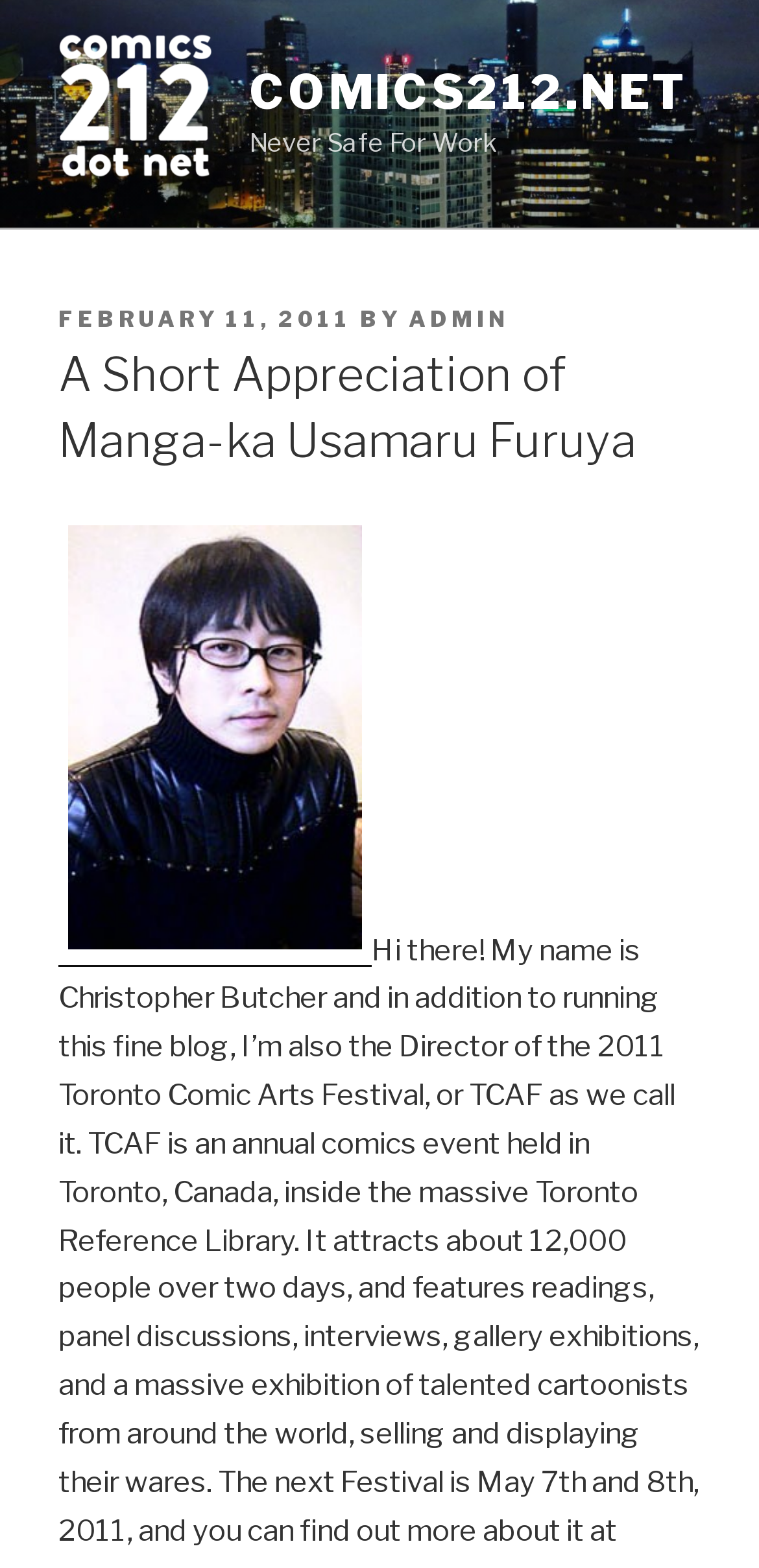Answer succinctly with a single word or phrase:
What is the name of the library where the Toronto Comic Arts Festival is held?

Toronto Reference Library